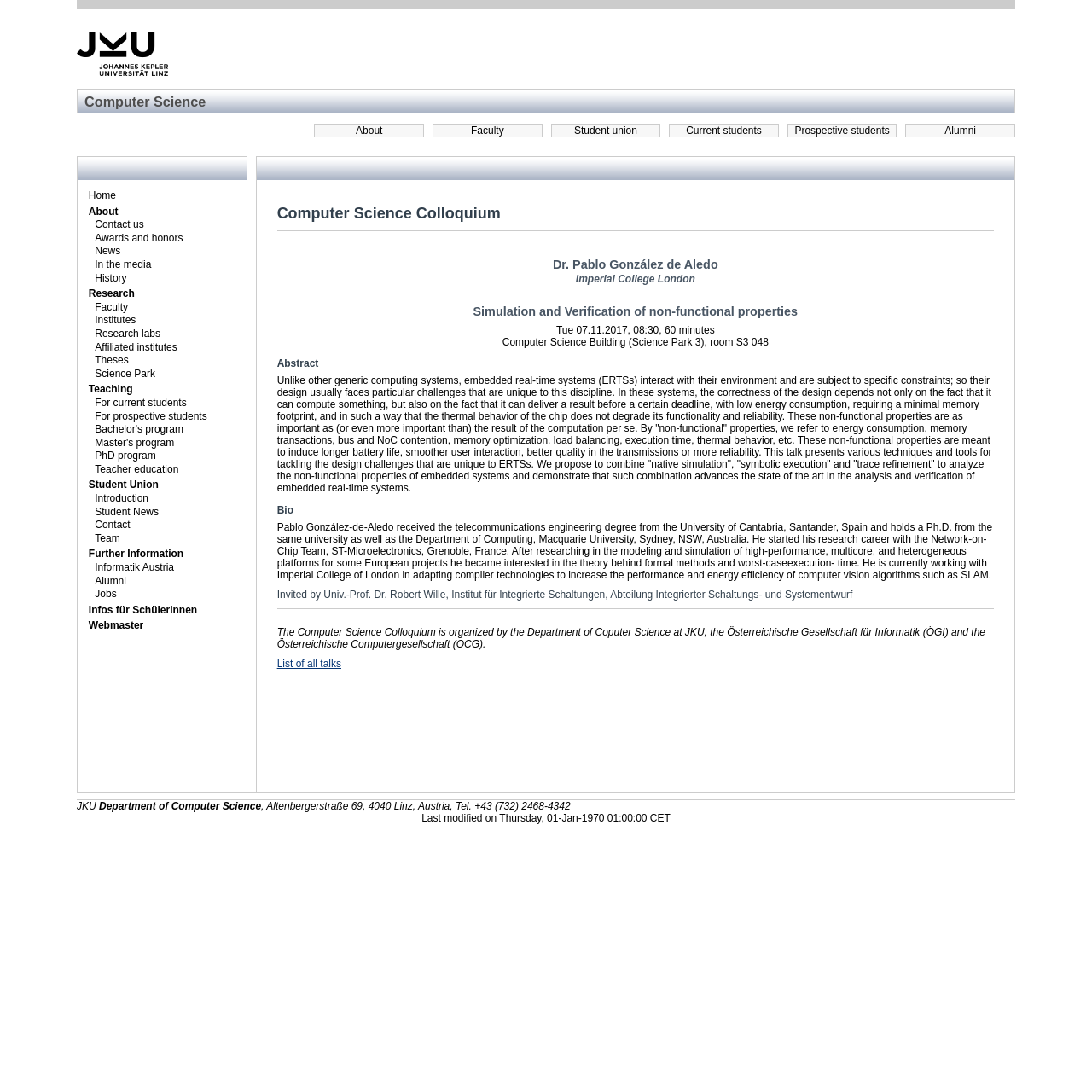Specify the bounding box coordinates of the area that needs to be clicked to achieve the following instruction: "Click the 'List of all talks' link".

[0.254, 0.602, 0.312, 0.613]